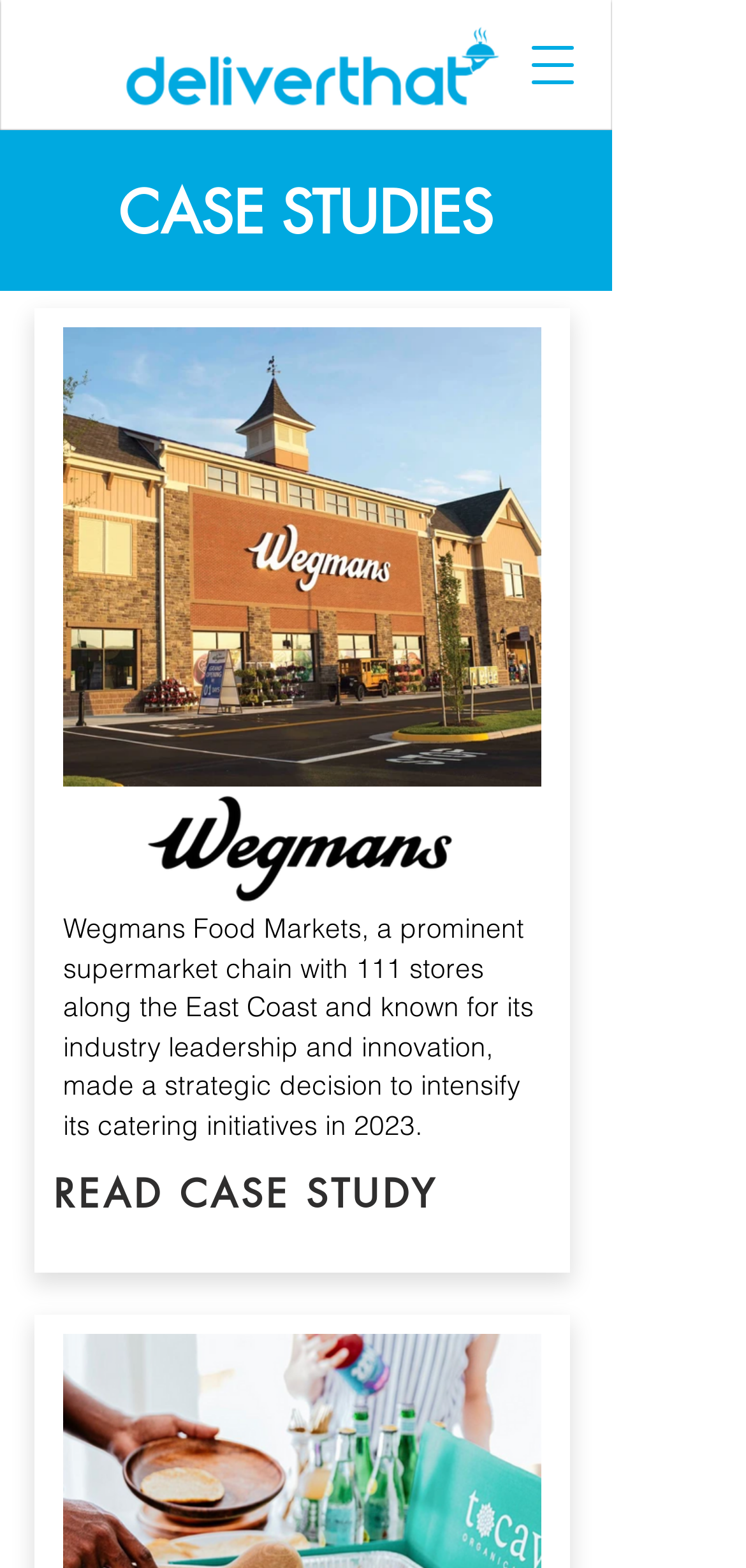How many stores does Wegmans have?
Based on the image, answer the question with as much detail as possible.

According to the text, Wegmans Food Markets has 111 stores along the East Coast.